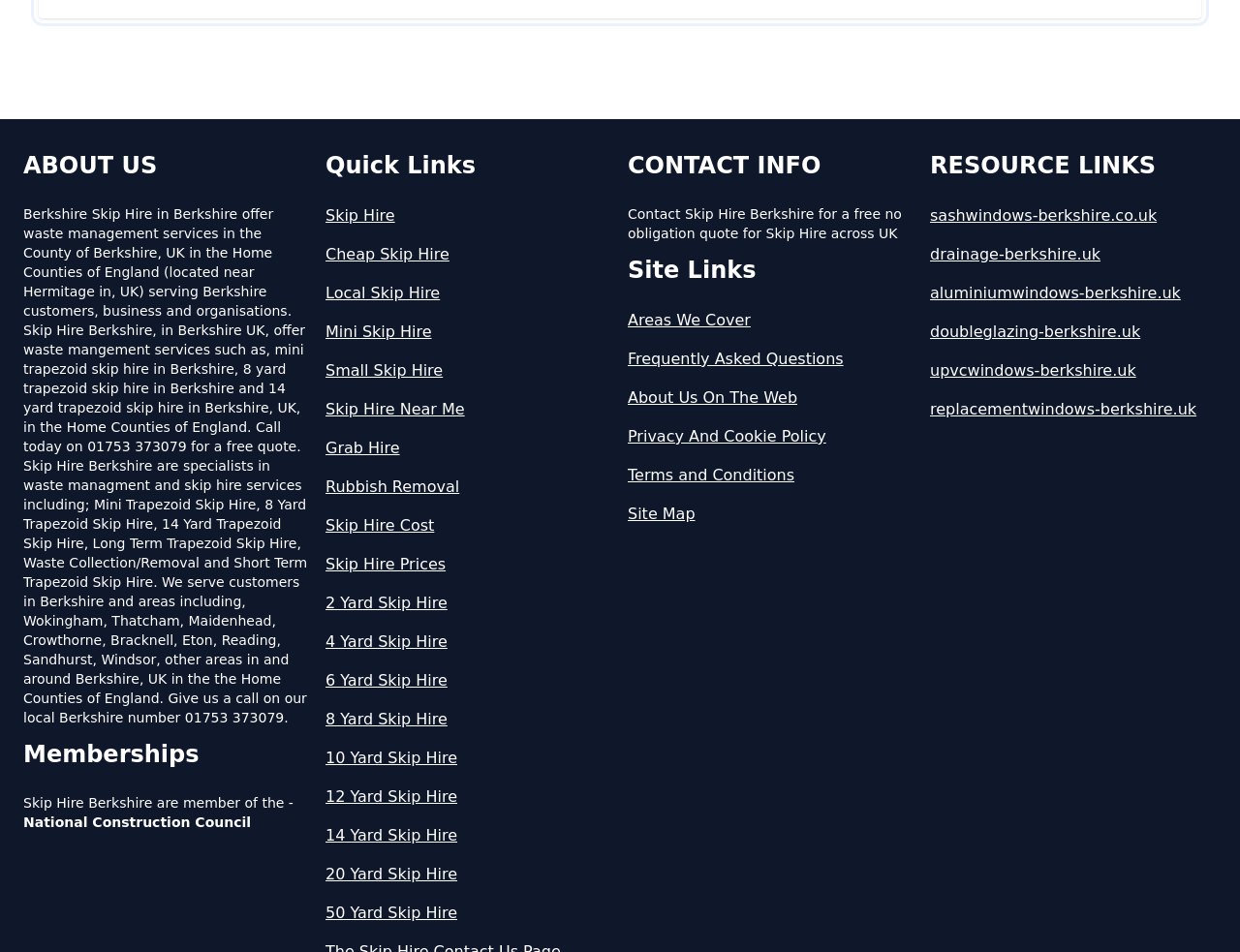Locate the bounding box coordinates of the element that should be clicked to execute the following instruction: "Learn more about 'Skip Hire'".

[0.262, 0.215, 0.494, 0.239]